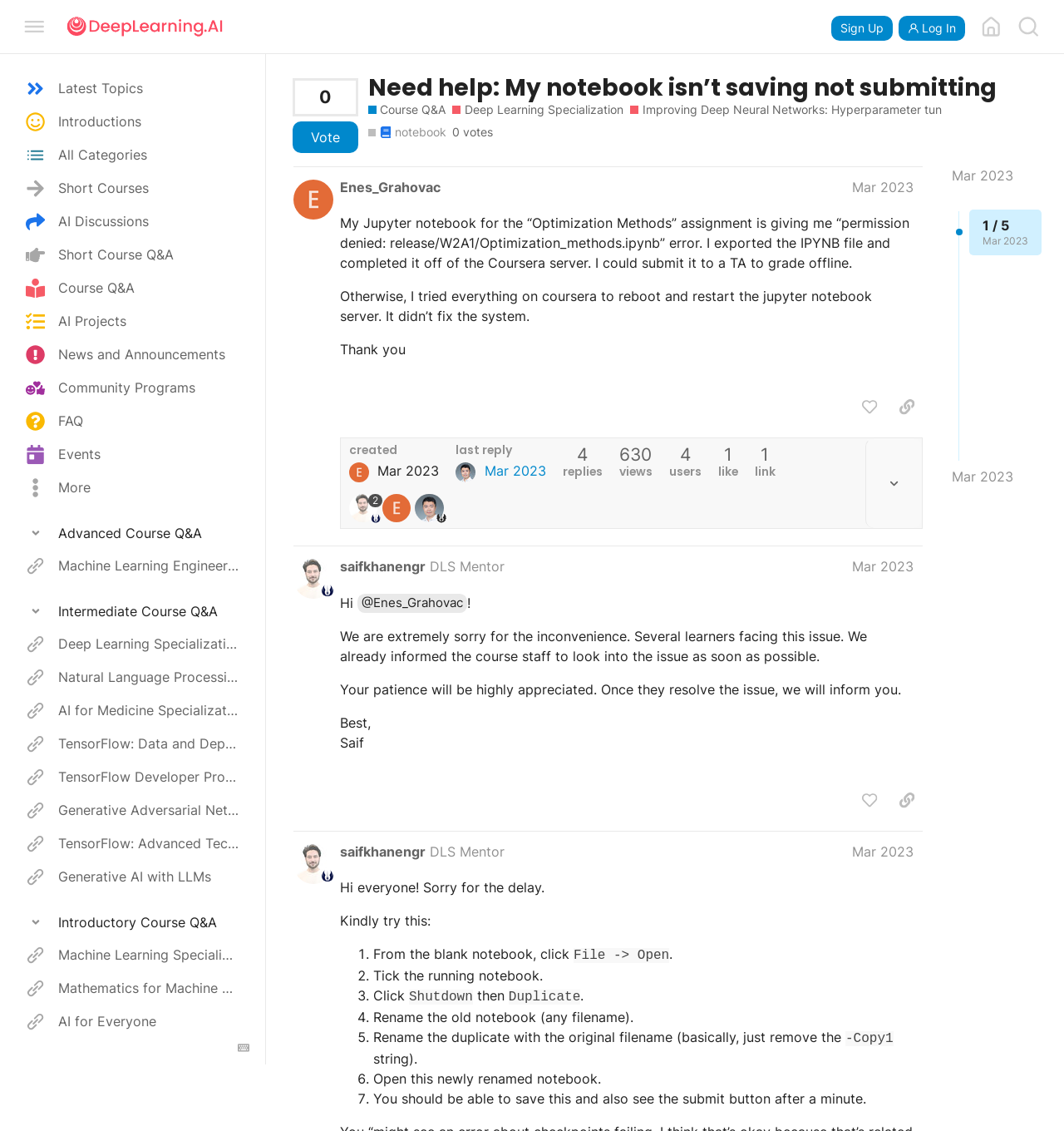Please provide the bounding box coordinates for the element that needs to be clicked to perform the following instruction: "Click the 'More' button". The coordinates should be given as four float numbers between 0 and 1, i.e., [left, top, right, bottom].

[0.0, 0.417, 0.251, 0.446]